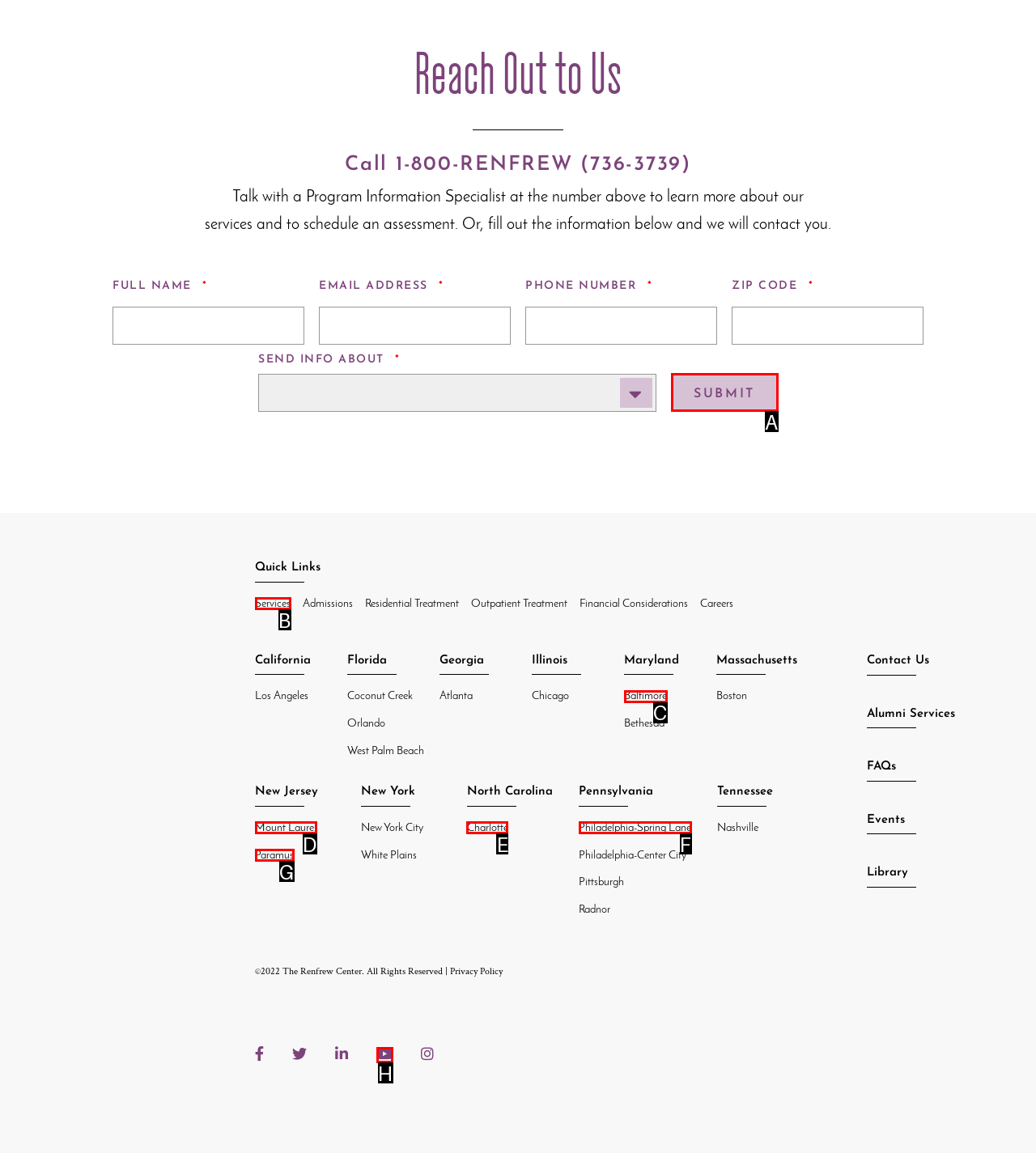Tell me which option I should click to complete the following task: View the article 'How to Learn Guitar by Yourself: Self-Taught Strumming Success'
Answer with the option's letter from the given choices directly.

None